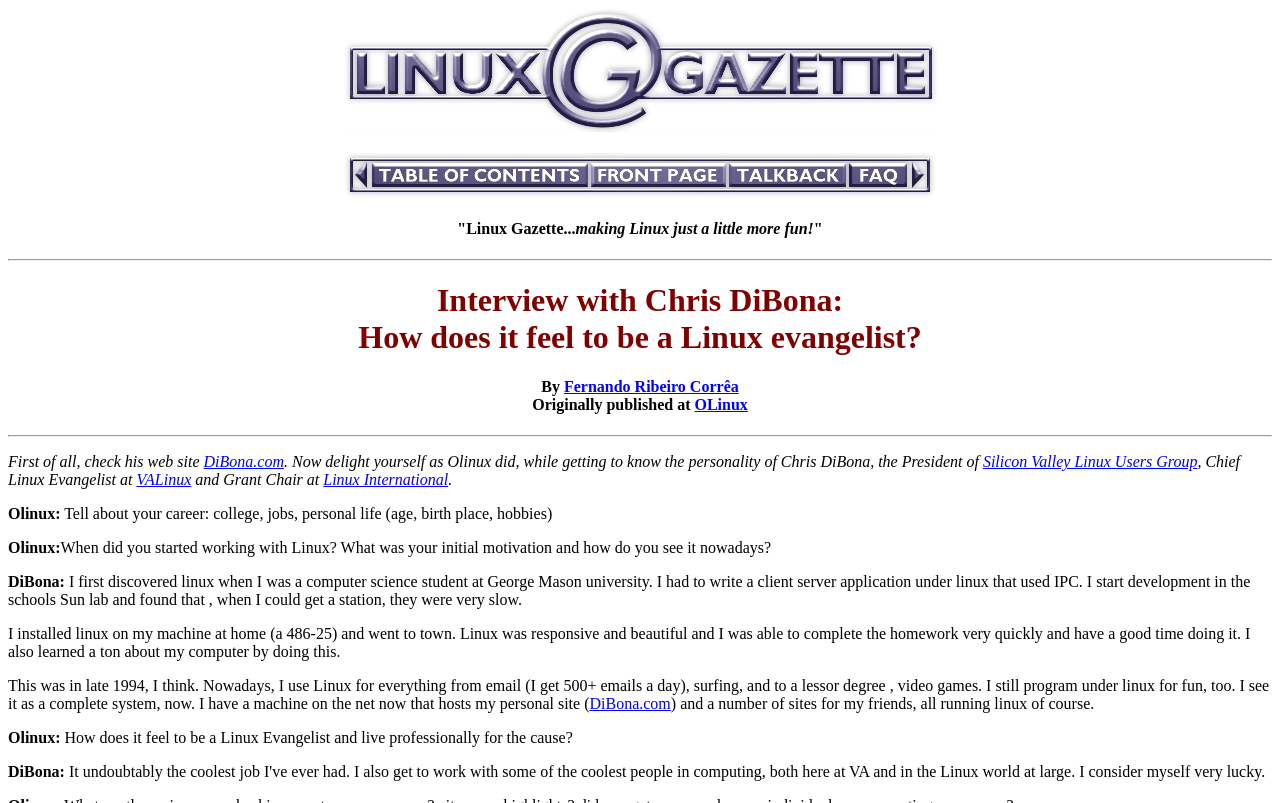What is the name of the group where Chris DiBona is the Chief Linux Evangelist? Analyze the screenshot and reply with just one word or a short phrase.

VALinux